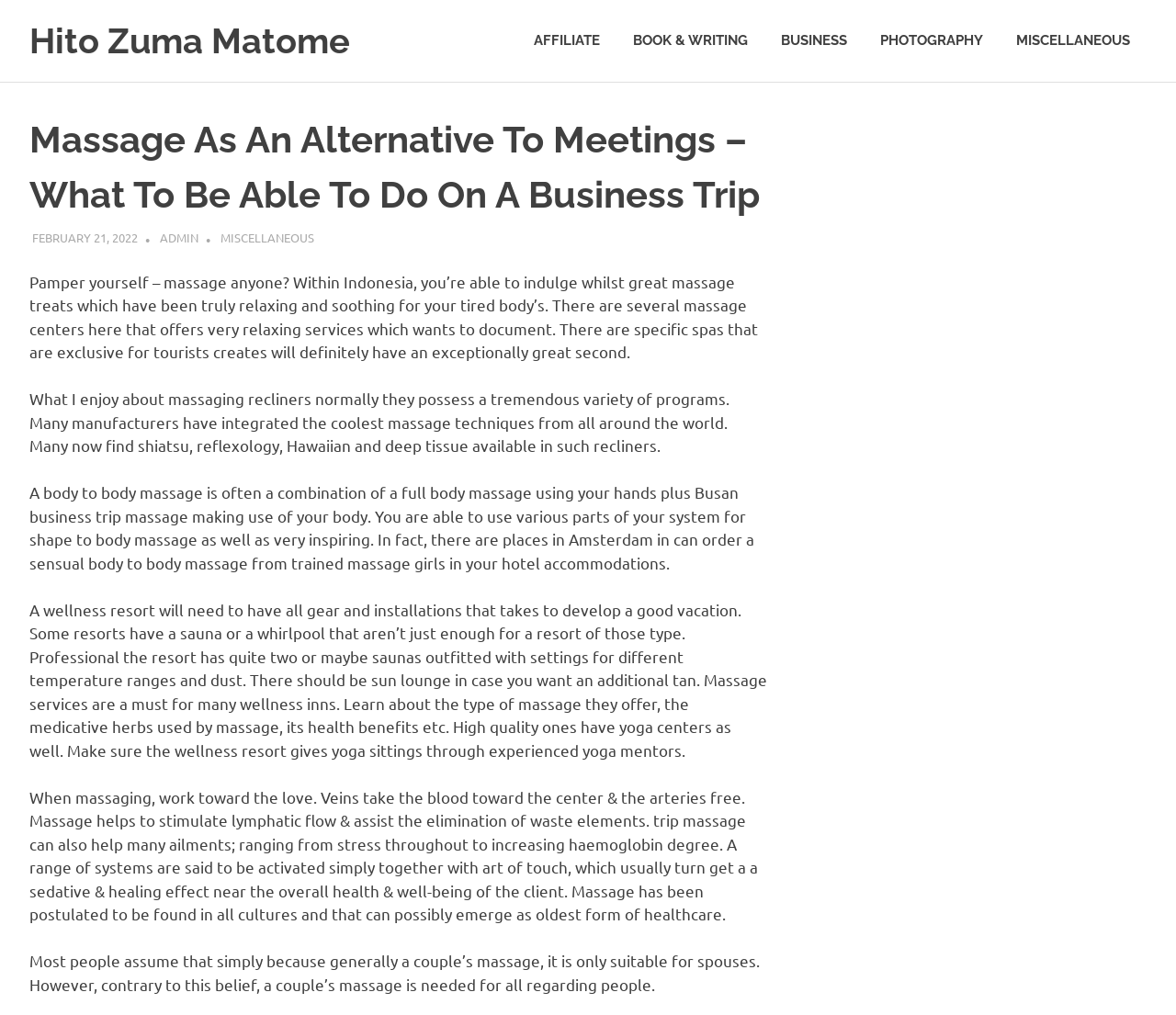Provide the bounding box coordinates for the UI element that is described as: "admin".

[0.136, 0.226, 0.168, 0.241]